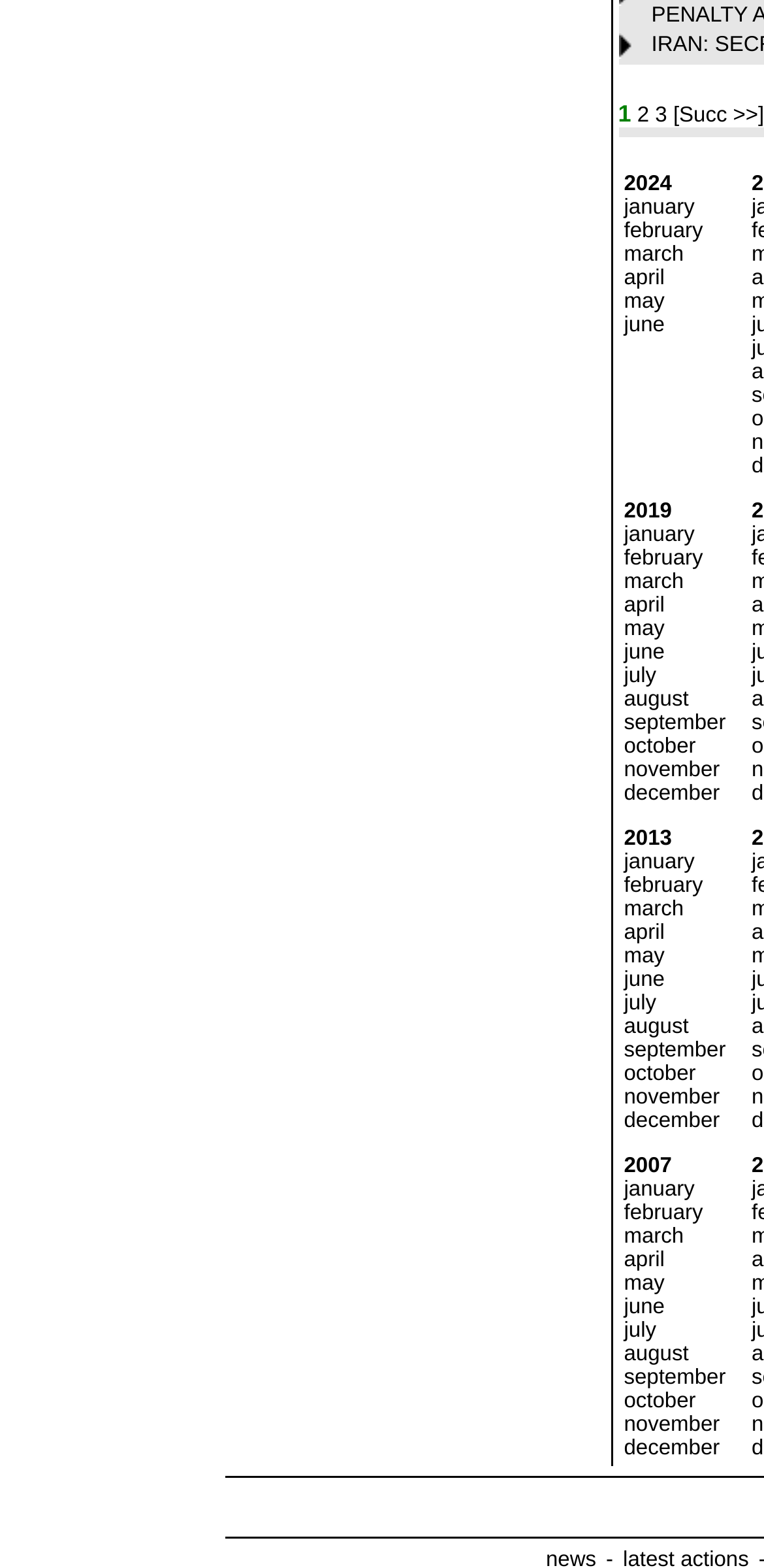Provide a short, one-word or phrase answer to the question below:
What is the first month listed for the year 2019?

January